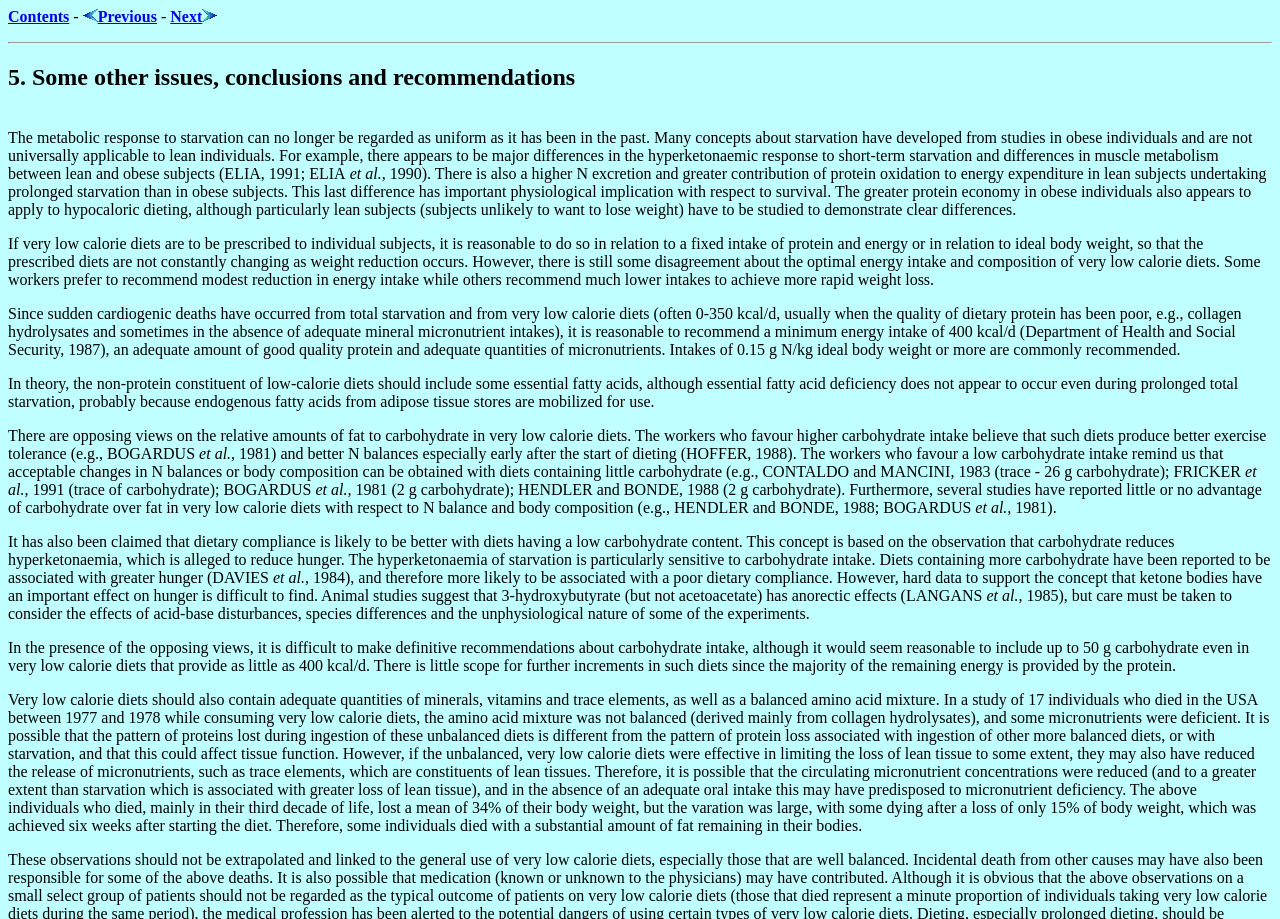Carefully observe the image and respond to the question with a detailed answer:
What is the purpose of including essential fatty acids in low-calorie diets?

The text mentions that some workers believe that including essential fatty acids in low-calorie diets can improve exercise tolerance, although it is not clear if this is a universally accepted view.